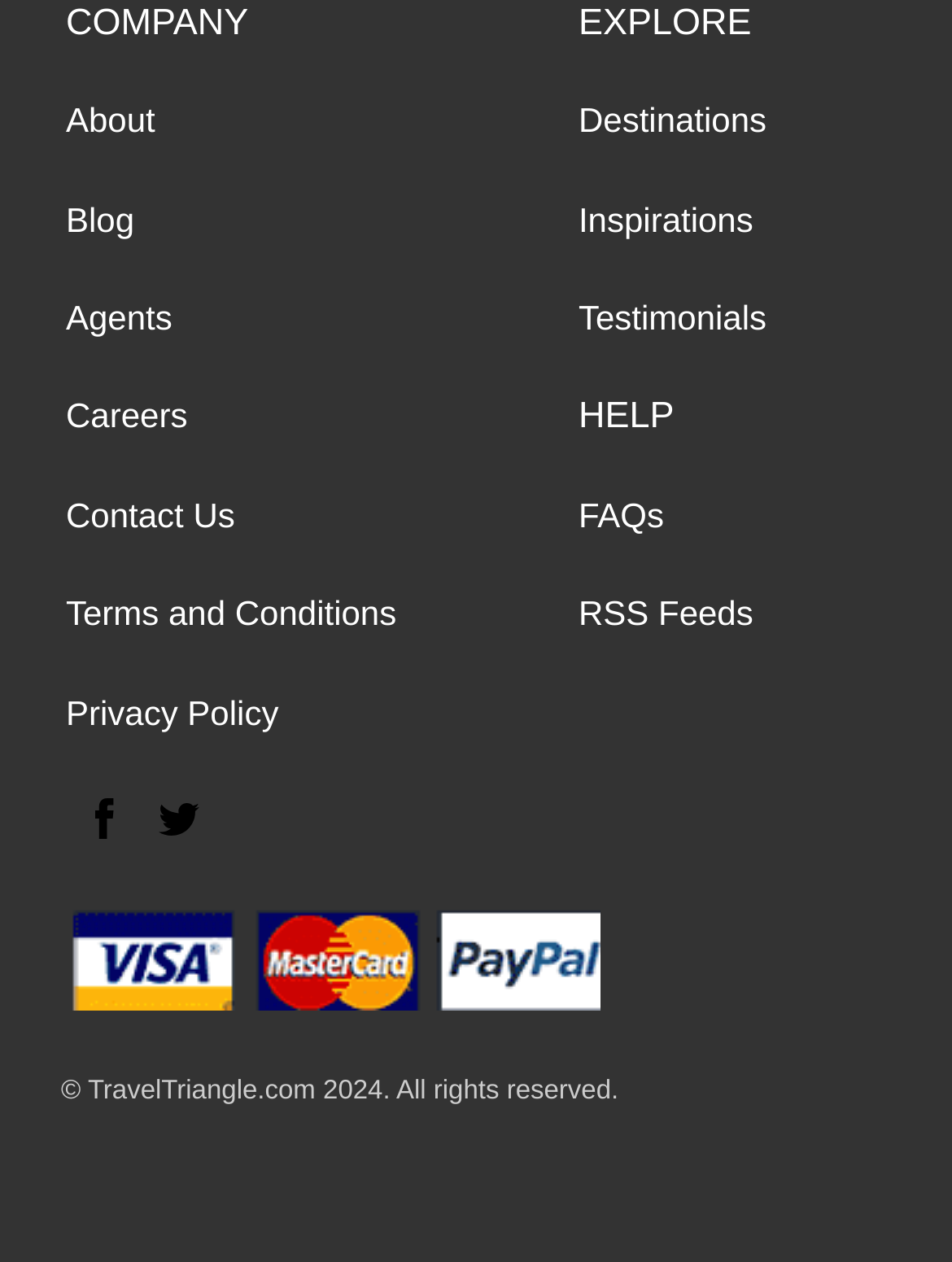How many social media links are there?
Refer to the image and respond with a one-word or short-phrase answer.

2